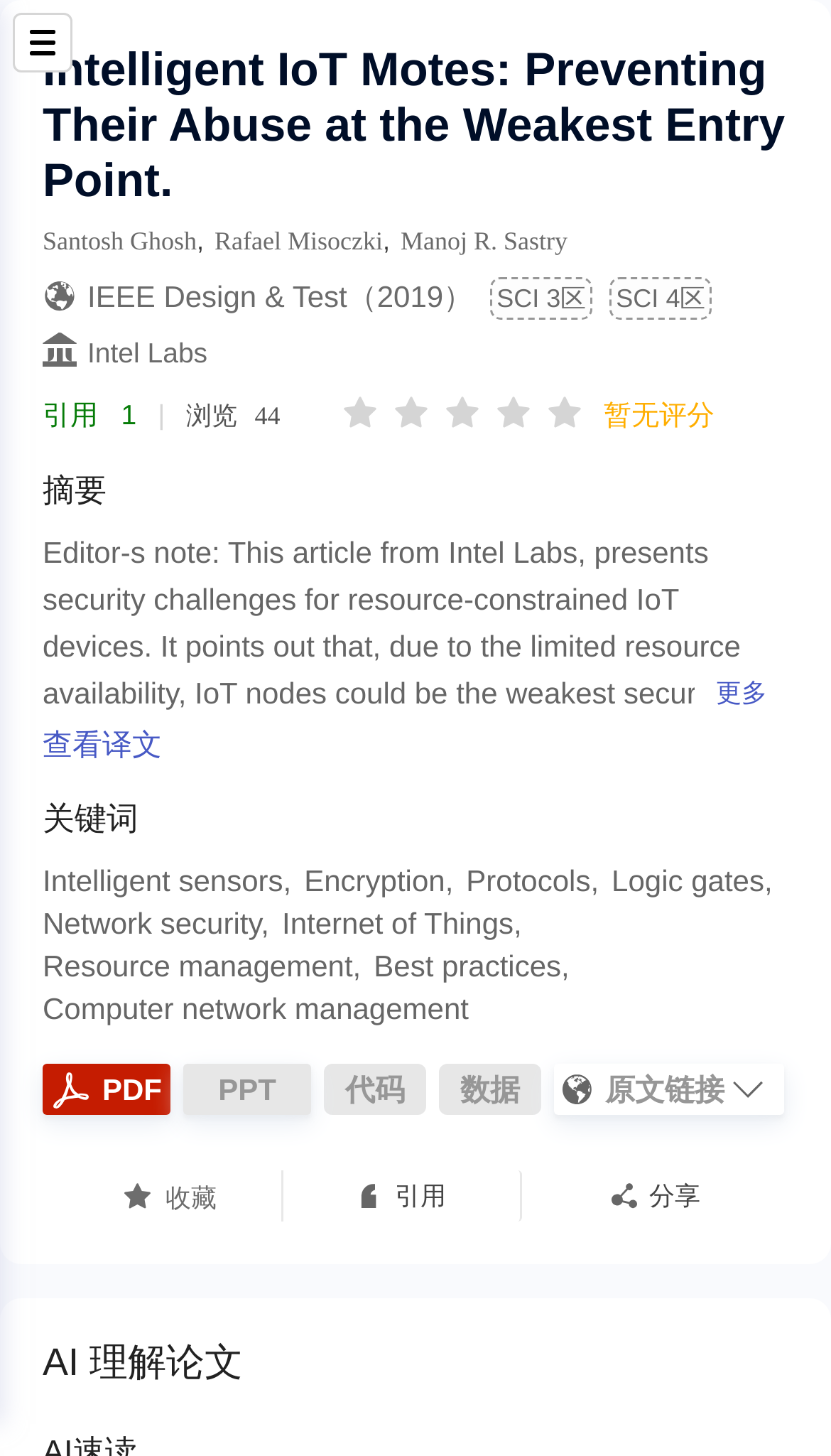What is the rating system used?
Based on the image, answer the question with a single word or brief phrase.

Star rating